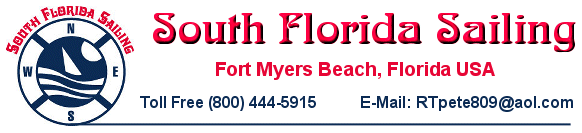Give a thorough explanation of the image.

The image features the logo and contact information for South Florida Sailing, a company based in Fort Myers Beach, Florida. Prominently displayed at the top is the name "South Florida Sailing" in bold, eye-catching red text. Below this, the location is indicated as "Fort Myers Beach, Florida USA." The design incorporates a navigation symbol suggesting maritime themes, which is likely representative of their sailing services. Additionally, the image provides essential contact details, including a toll-free phone number, "(800) 444-5915," and an email address, "RTPete809@aol.com," emphasizing accessibility for potential clients interested in sailing charters or related inquiries.